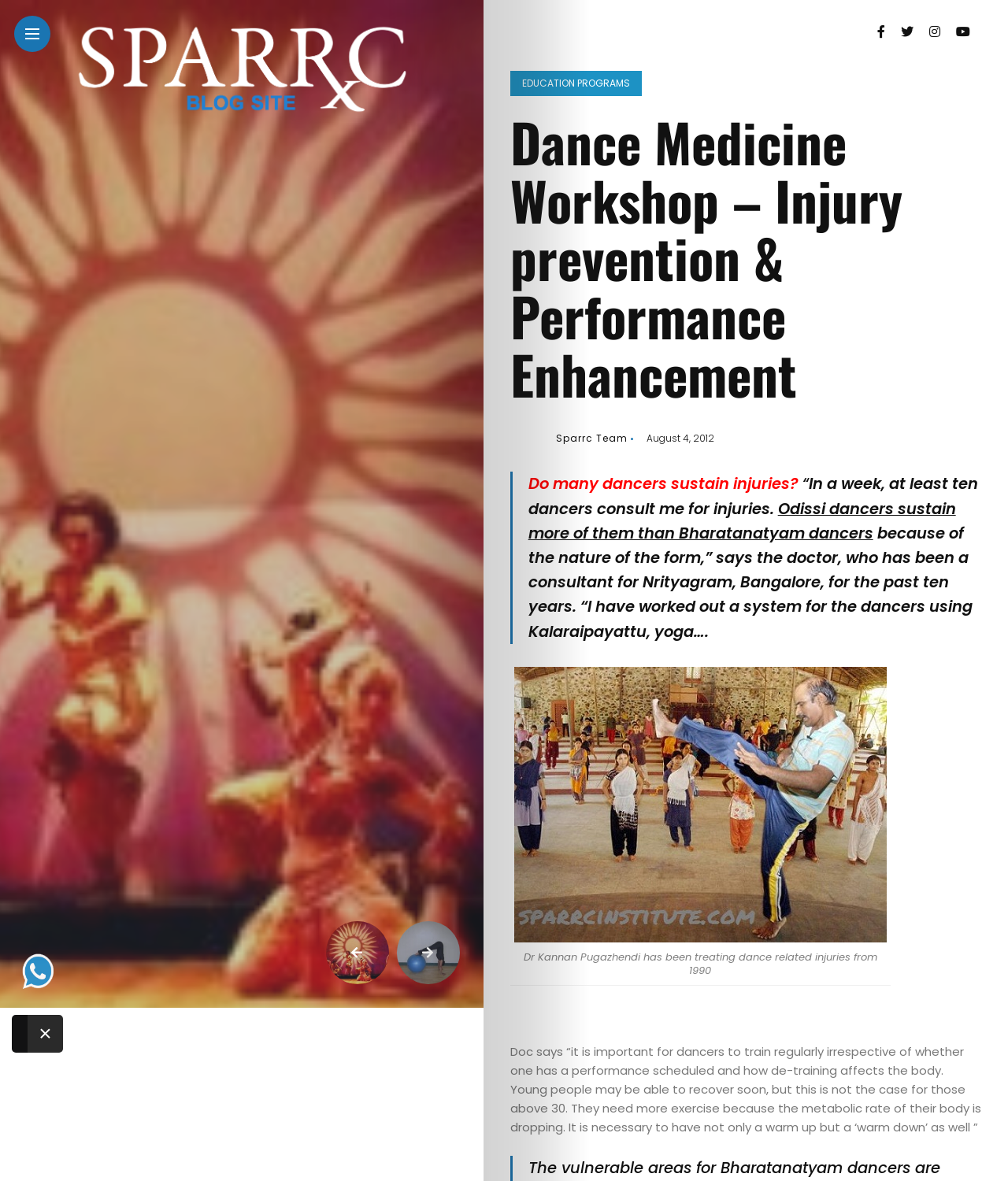Create a detailed summary of all the visual and textual information on the webpage.

The webpage is about Dr. Kannan Pugazhendi, a dance medicine expert who has been treating dance-related injuries since 1990. At the top right corner, there are four social media links represented by icons. Below them, there is a header section with a logo and several links to different sections of the website, including "About US", "Book Appointment", and "Contact US".

On the left side, there is a large image that spans the entire height of the page, with a heading "Dance Medicine Workshop – Injury prevention & Performance Enhancement" on top of it. Below the image, there is a link to "EDUCATION PROGRAMS" and a heading with the same title as the image.

The main content of the page is a blockquote with several paragraphs of text. The text discusses how many dancers sustain injuries and how Dr. Kannan Pugazhendi has developed a system to help them using Kalaraipayattu and yoga. There is also a quote from the doctor about the importance of regular training and exercise for dancers.

Below the blockquote, there is a link to "Dance Medicine expert Dr kannan Pugazhendi" with an accompanying image of the doctor. The image is described by a caption. Next to the image, there is a paragraph of text about Dr. Kannan Pugazhendi's experience in treating dance-related injuries.

At the bottom of the page, there is a section with a static text block containing a quote from the doctor about the importance of warm-ups and warm-downs for dancers.